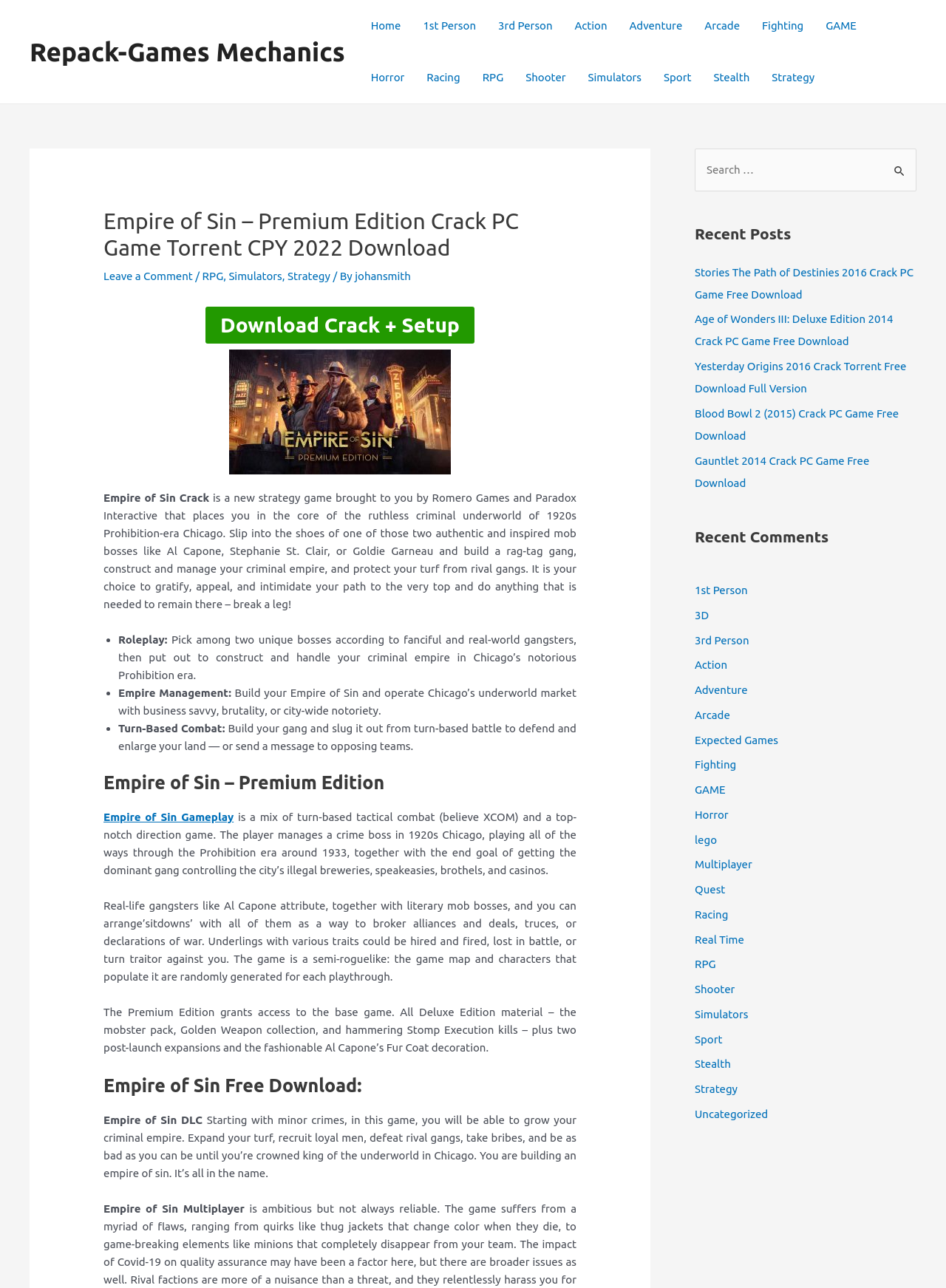With reference to the image, please provide a detailed answer to the following question: What type of combat does the game feature?

The game features turn-based combat, where players can build a gang and engage in battles to defend and expand their territory.